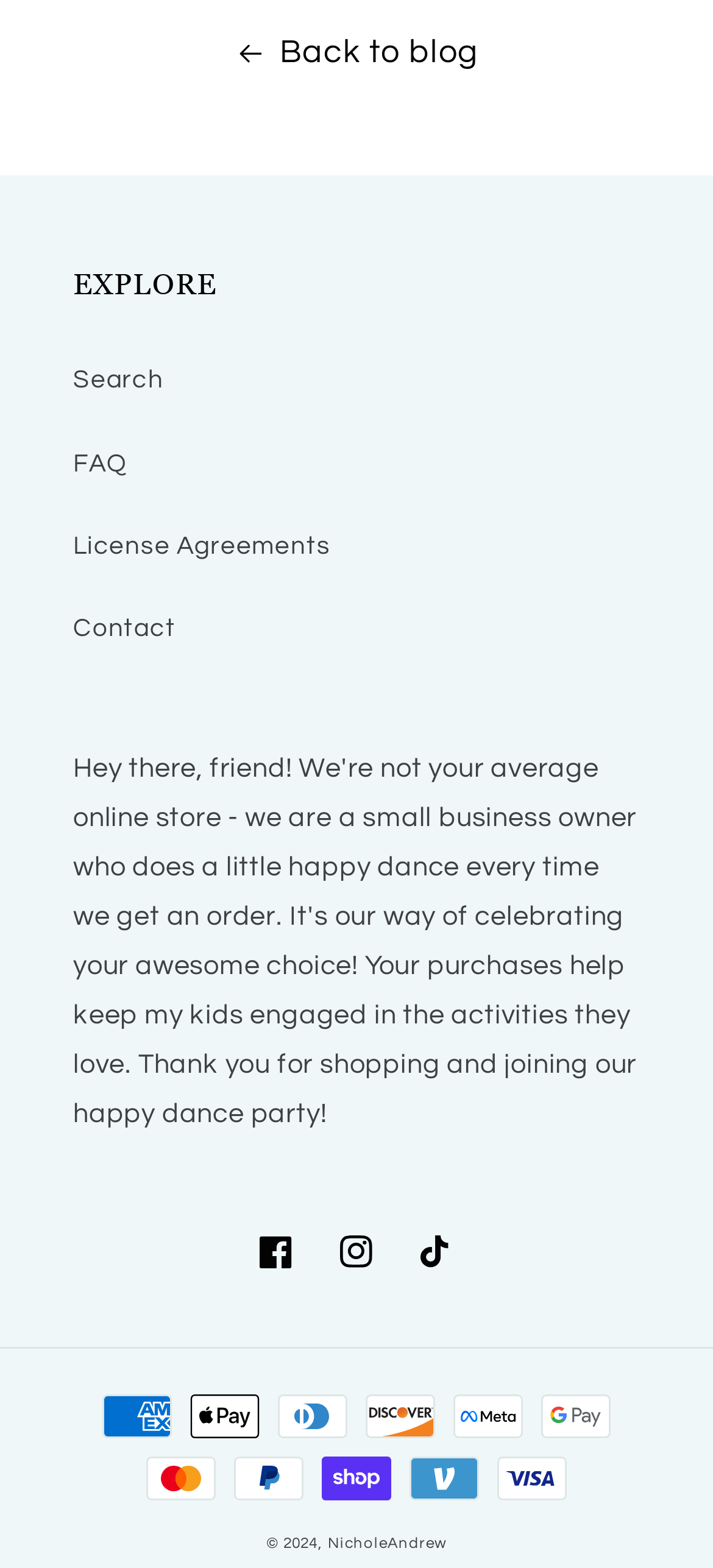Given the content of the image, can you provide a detailed answer to the question?
Who is the author of the webpage?

I found the author's name at the bottom of the webpage, which is 'NicholeAndrew'.